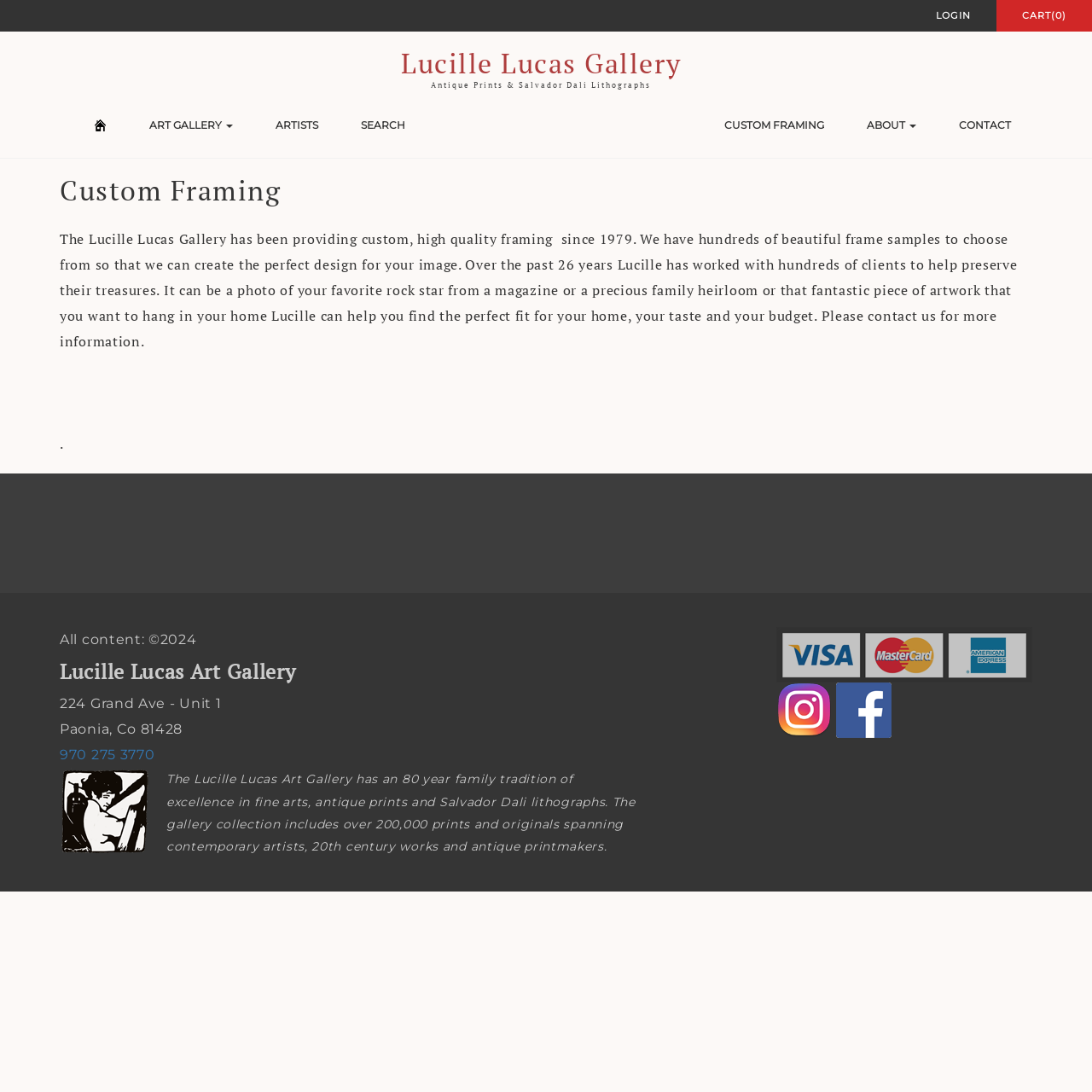Please find the bounding box coordinates of the element that needs to be clicked to perform the following instruction: "Click on the LOGIN link". The bounding box coordinates should be four float numbers between 0 and 1, represented as [left, top, right, bottom].

[0.834, 0.0, 0.912, 0.029]